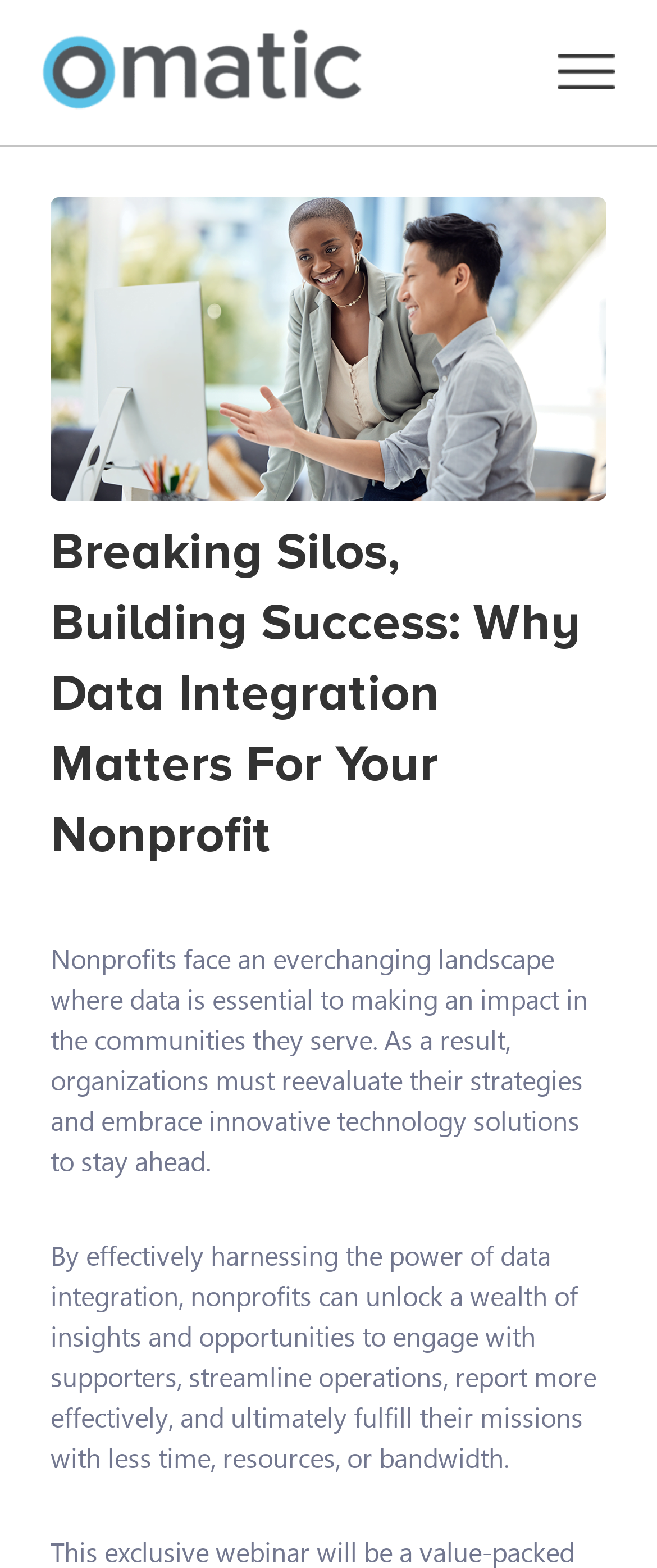Look at the image and give a detailed response to the following question: What is the benefit of effective data integration?

According to the webpage, by effectively harnessing the power of data integration, nonprofits can fulfill their missions with less time, resources, or bandwidth, implying that data integration can lead to increased efficiency and productivity.